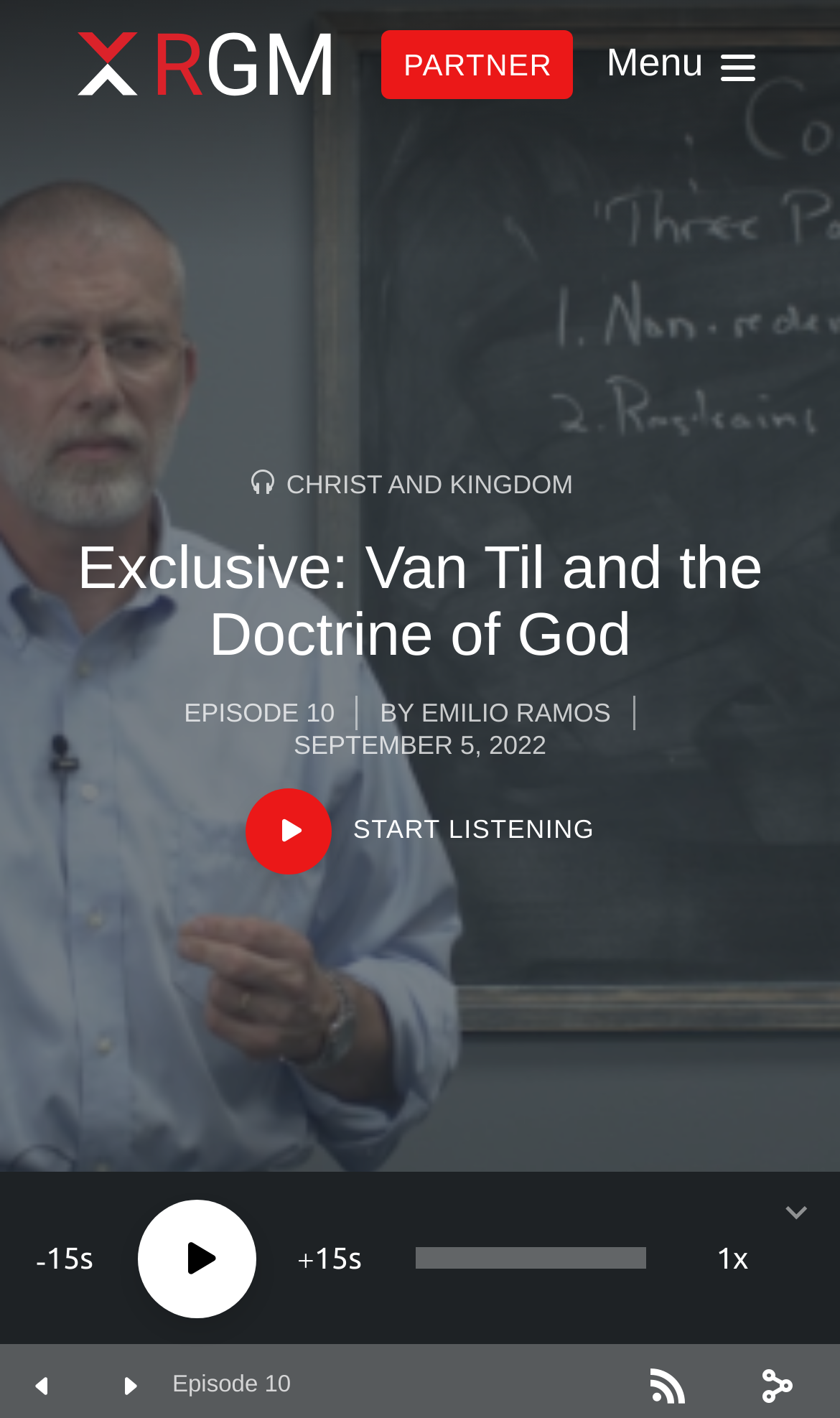Based on the element description "15", predict the bounding box coordinates of the UI element.

[0.0, 0.842, 0.154, 0.933]